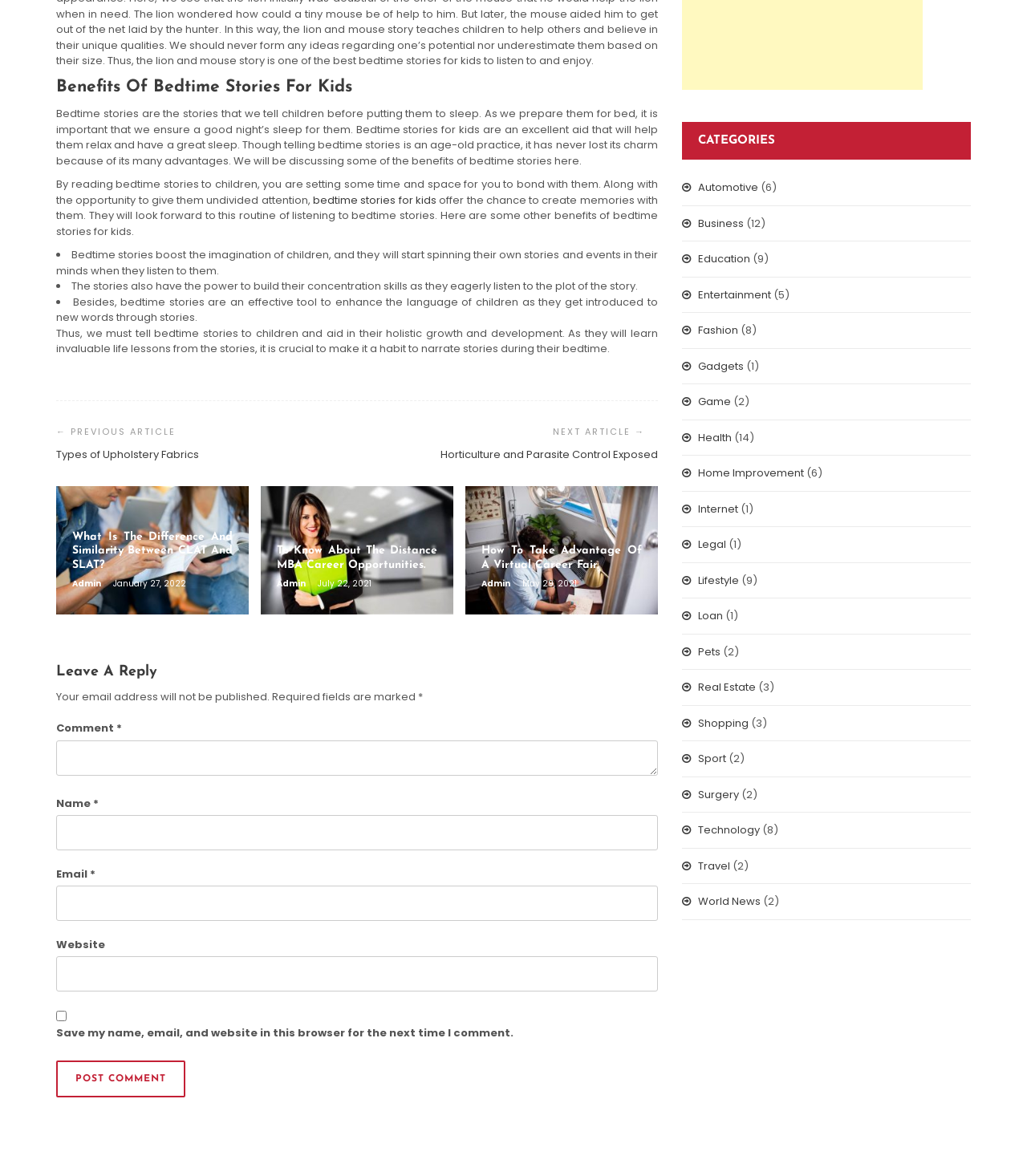Please find the bounding box for the UI component described as follows: "Home Improvement".

[0.68, 0.396, 0.783, 0.409]